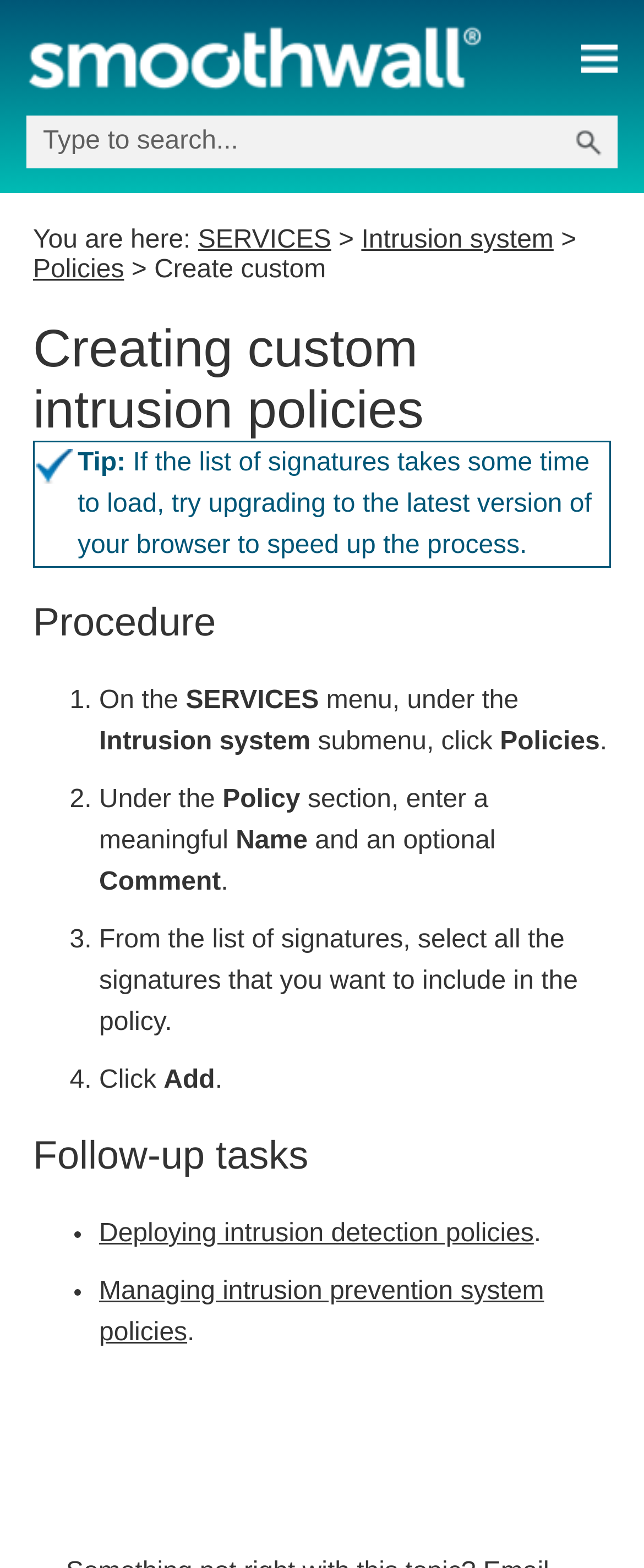How many steps are involved in creating a custom intrusion policy?
Kindly give a detailed and elaborate answer to the question.

The webpage outlines a 4-step procedure for creating a custom intrusion policy, which includes navigating to the Policies section, entering a name and optional comment, selecting signatures, and adding them to the policy.